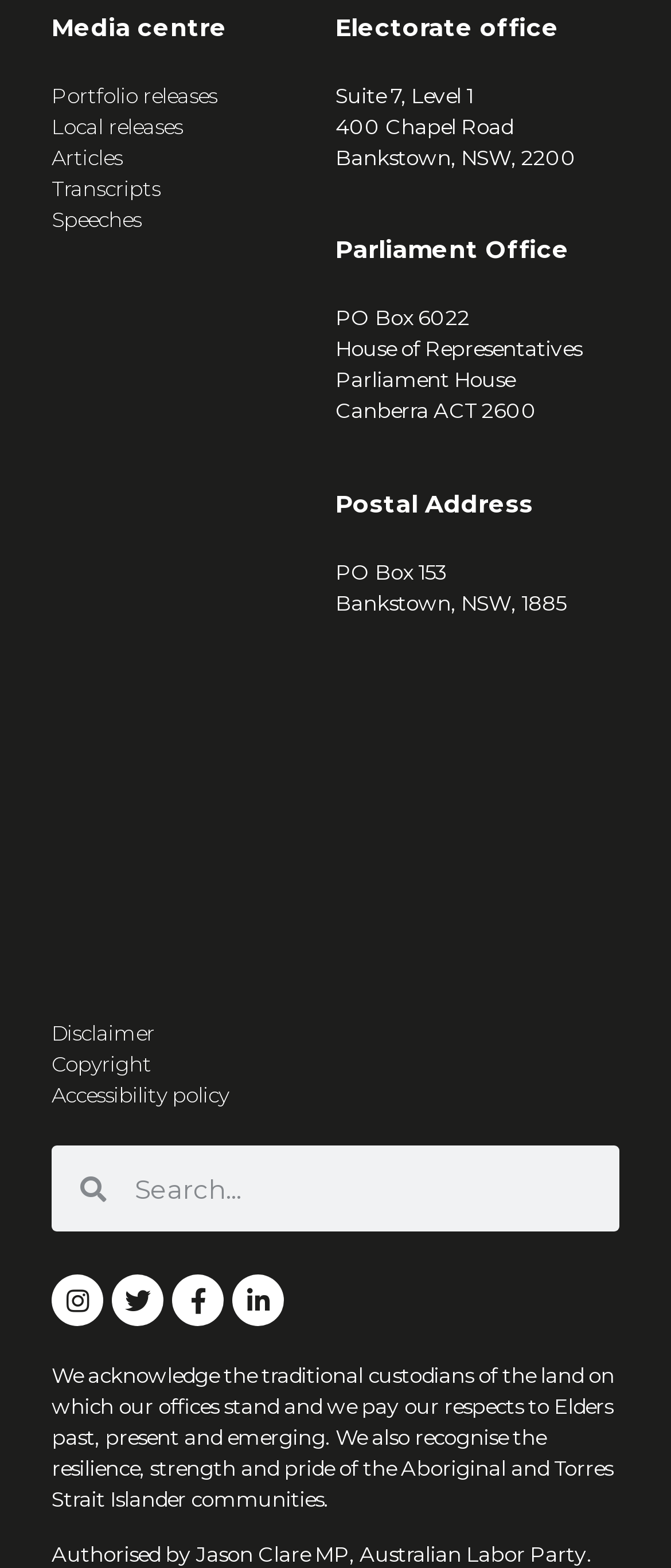Please find the bounding box coordinates of the clickable region needed to complete the following instruction: "Learn about real estate investment loans". The bounding box coordinates must consist of four float numbers between 0 and 1, i.e., [left, top, right, bottom].

None